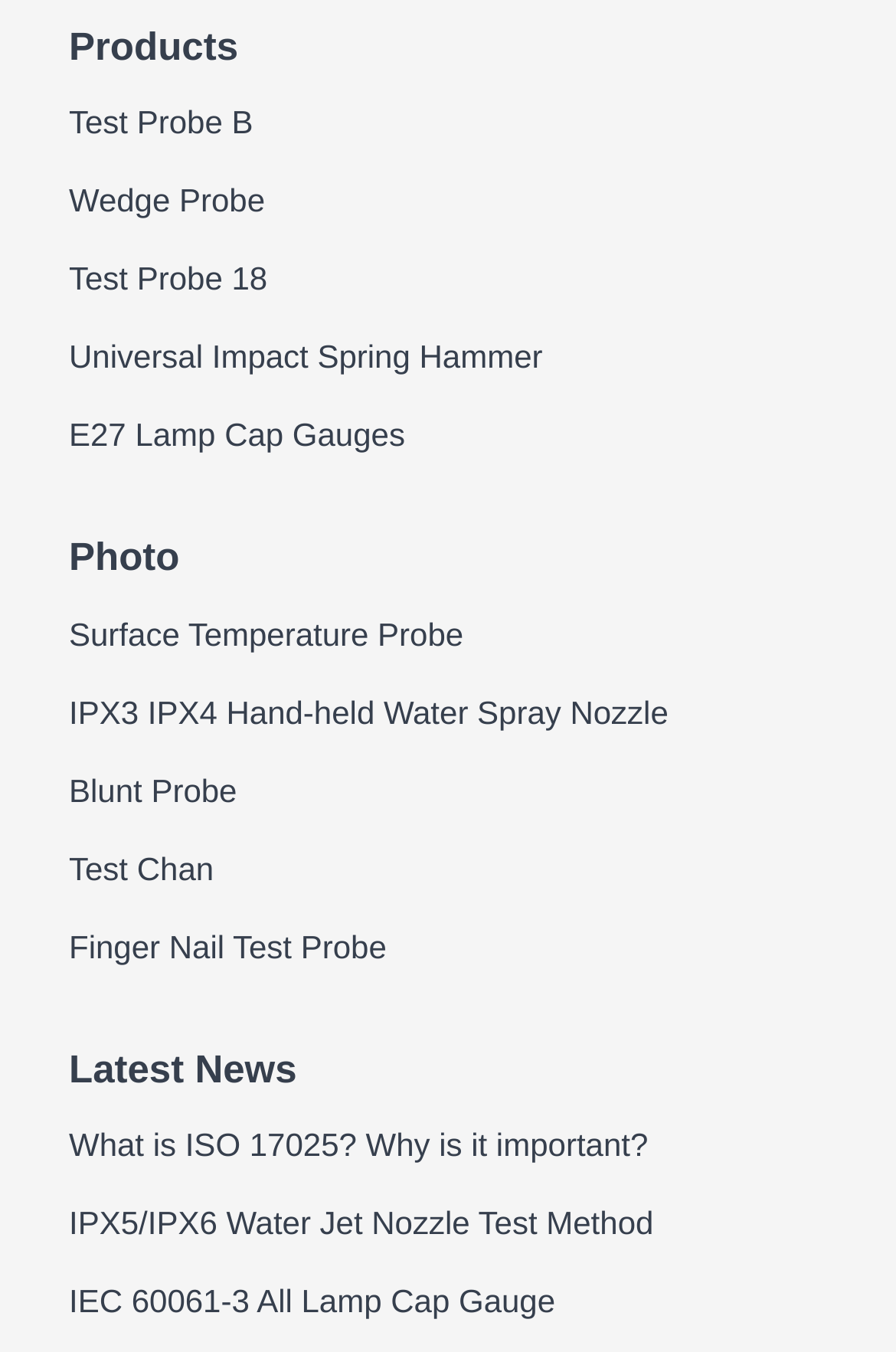Please answer the following query using a single word or phrase: 
What type of products are listed?

Test probes and gauges